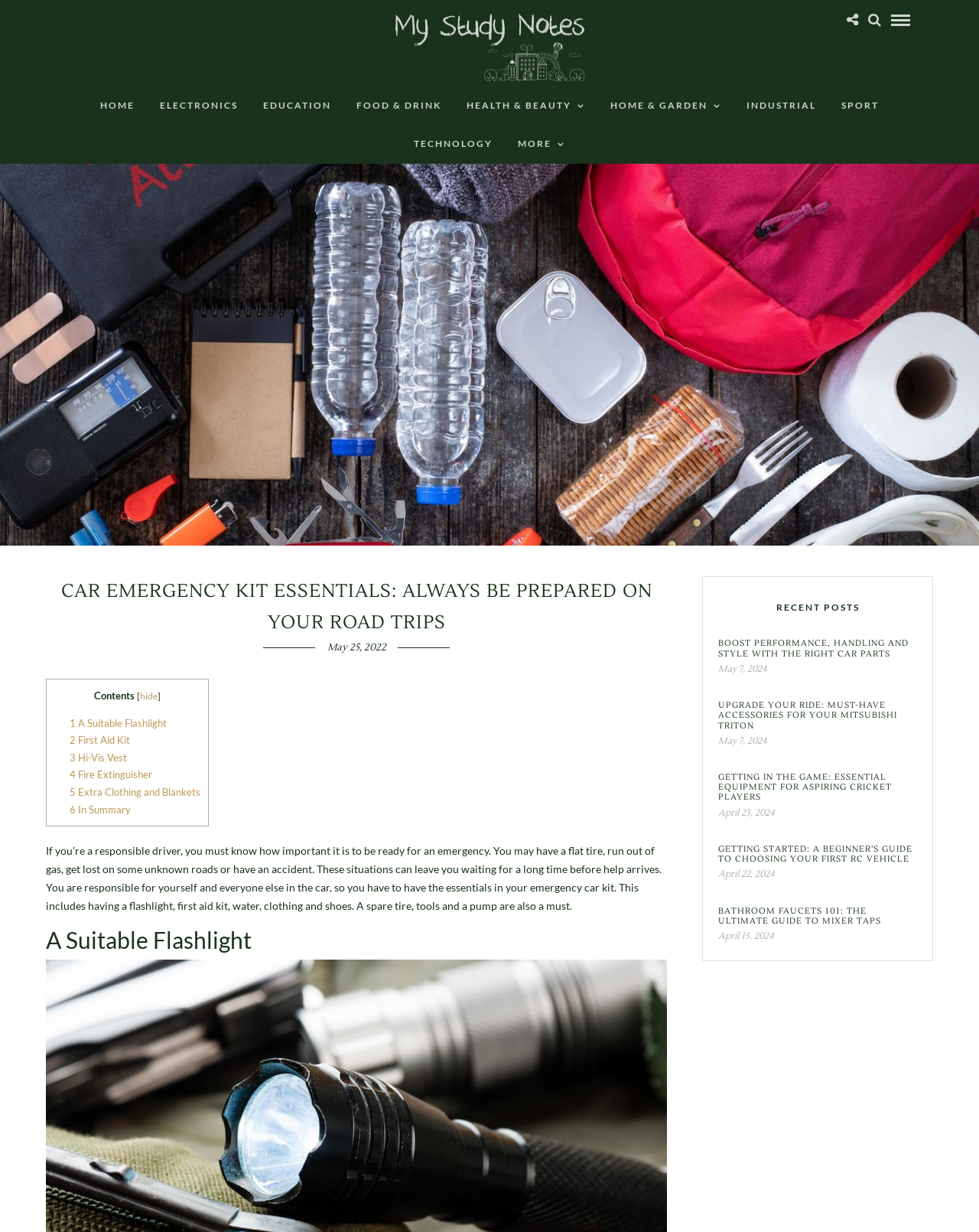Respond to the following question with a brief word or phrase:
What is the first item mentioned in the car emergency kit?

A Suitable Flashlight